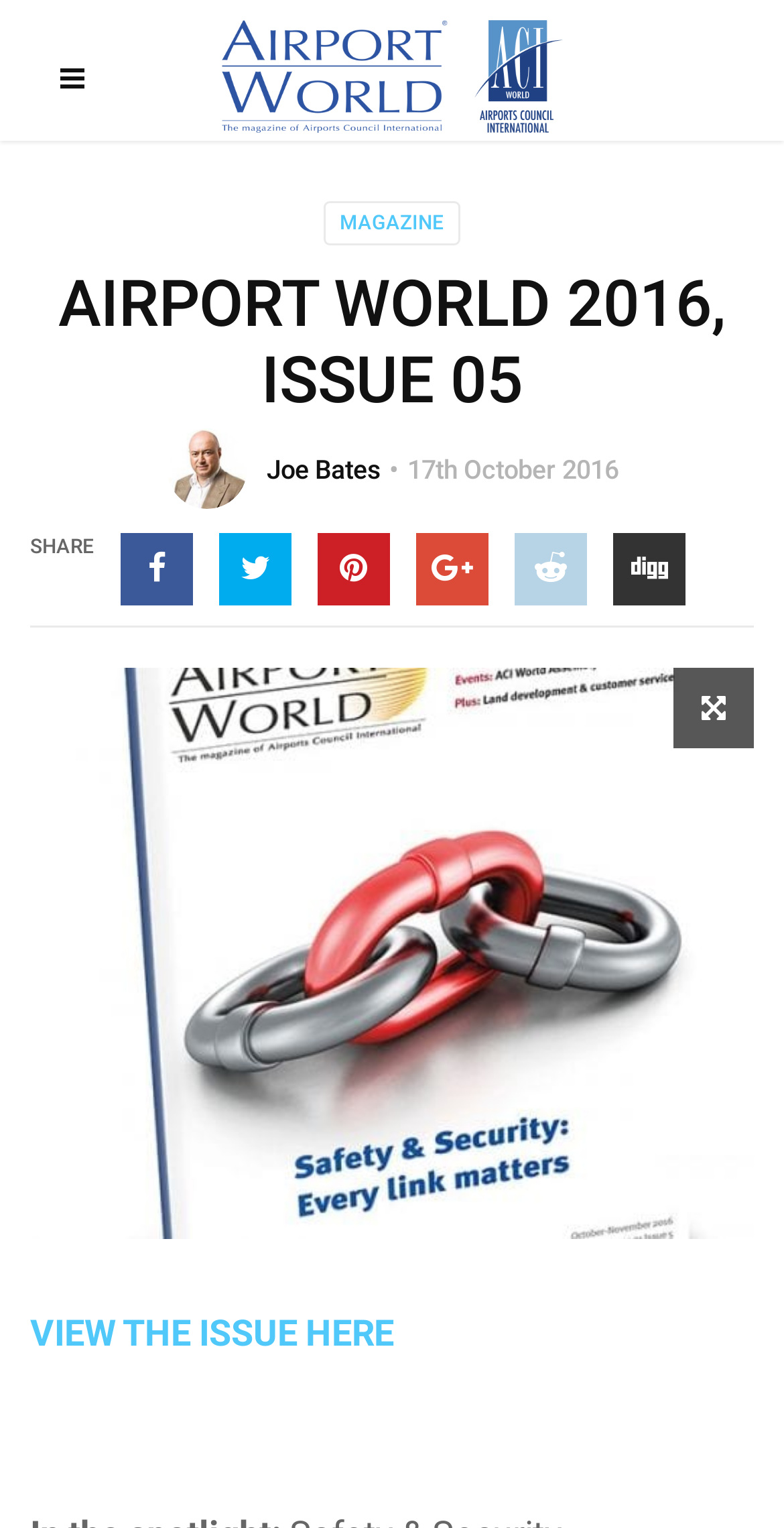Find the bounding box coordinates for the HTML element specified by: "VIEW THE ISSUE HERE".

[0.038, 0.858, 0.503, 0.885]